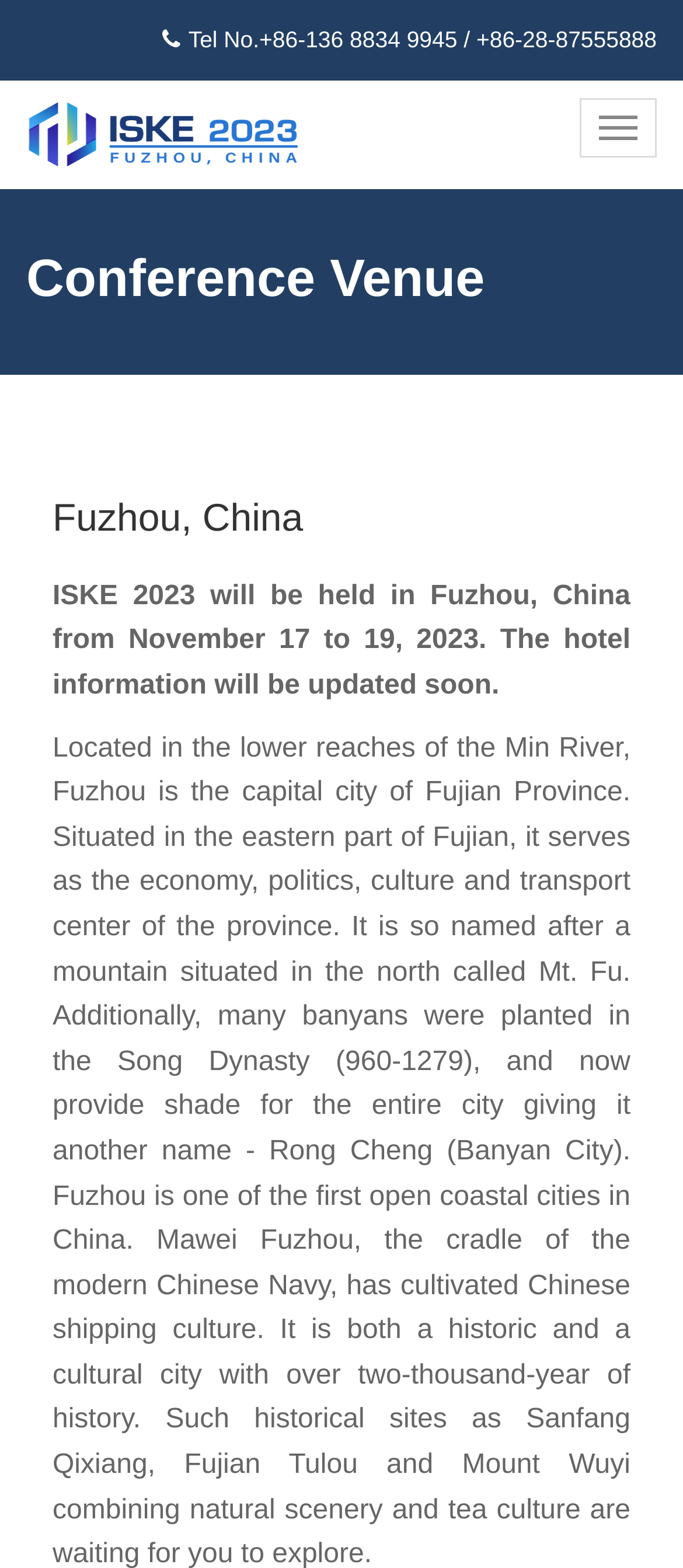Examine the image and give a thorough answer to the following question:
What is the date of the conference?

I found the date of the conference by looking at the static text element with the bounding box coordinates [0.077, 0.371, 0.923, 0.447], which contains the text 'ISKE 2023 will be held in Fuzhou, China from November 17 to 19, 2023'.